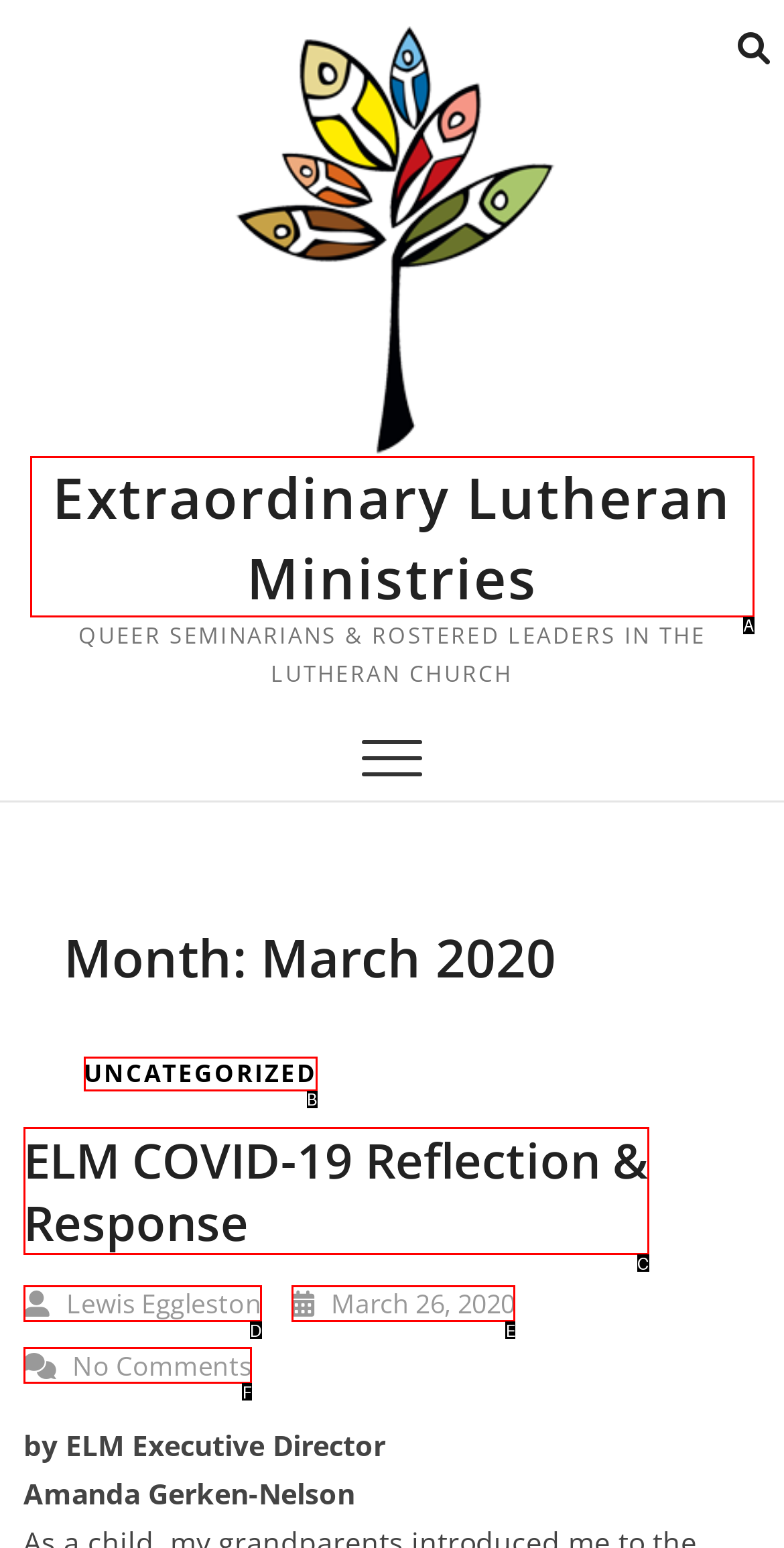From the choices given, find the HTML element that matches this description: Lewis Eggleston. Answer with the letter of the selected option directly.

D